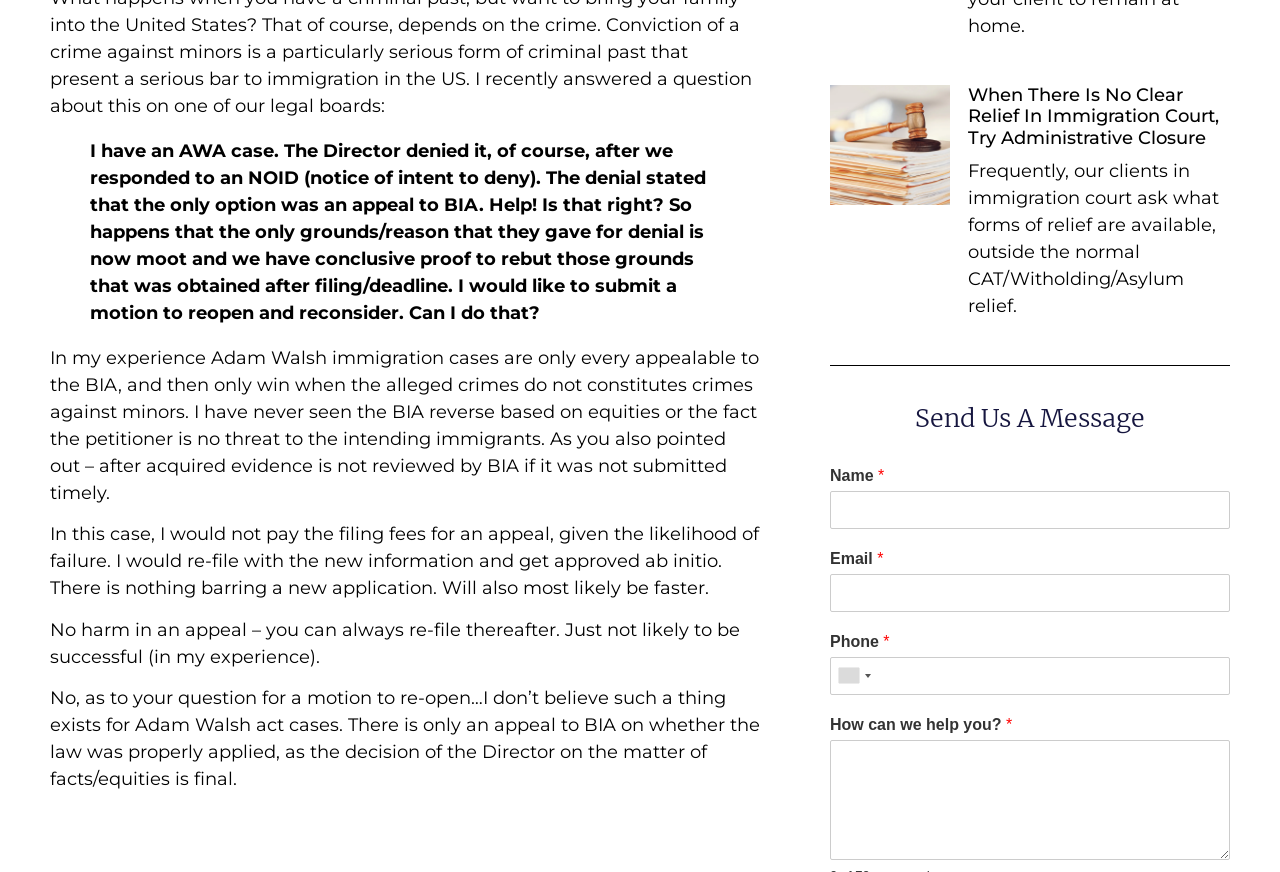What is the purpose of the 'Send Us A Message' section?
Provide a one-word or short-phrase answer based on the image.

To contact the website owner